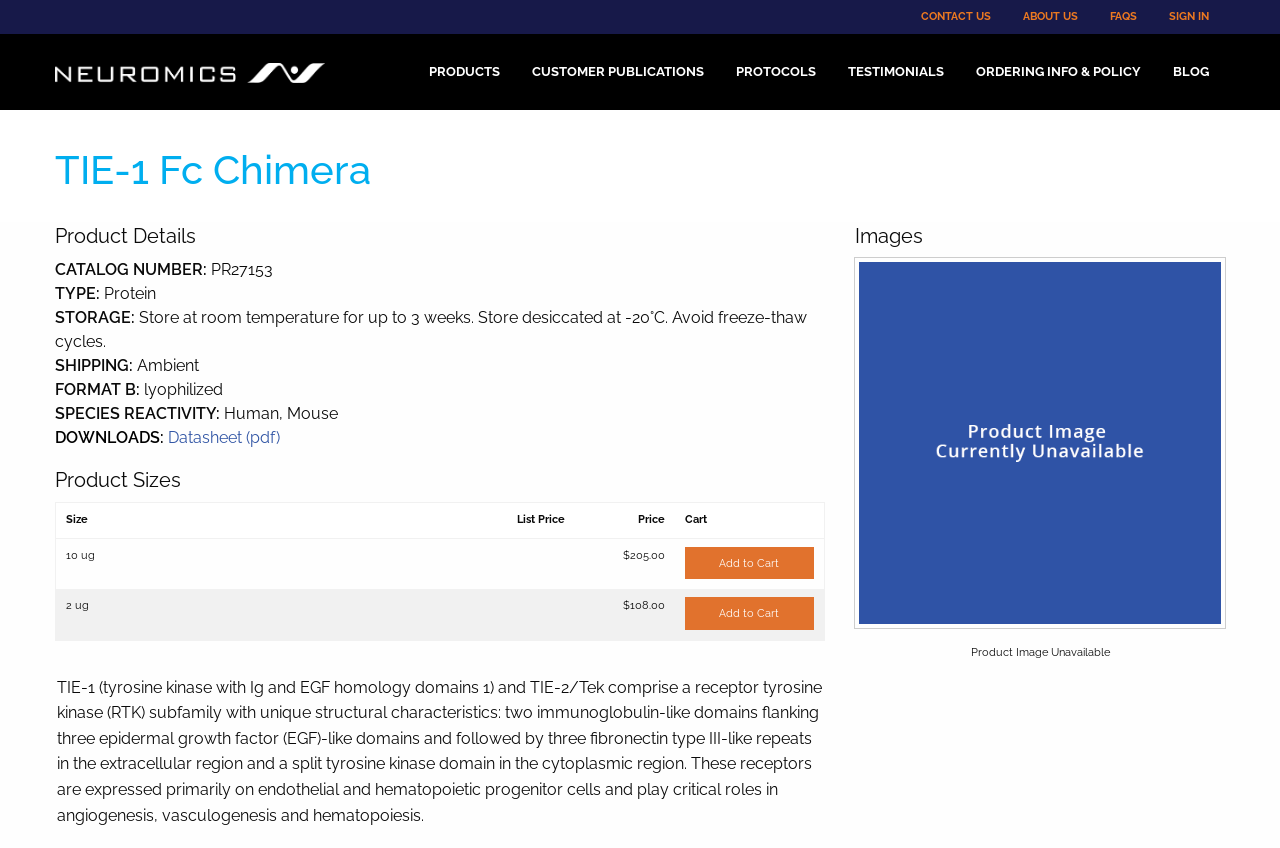Identify the bounding box coordinates of the element to click to follow this instruction: 'Click the CONTACT US link'. Ensure the coordinates are four float values between 0 and 1, provided as [left, top, right, bottom].

[0.707, 0.0, 0.787, 0.04]